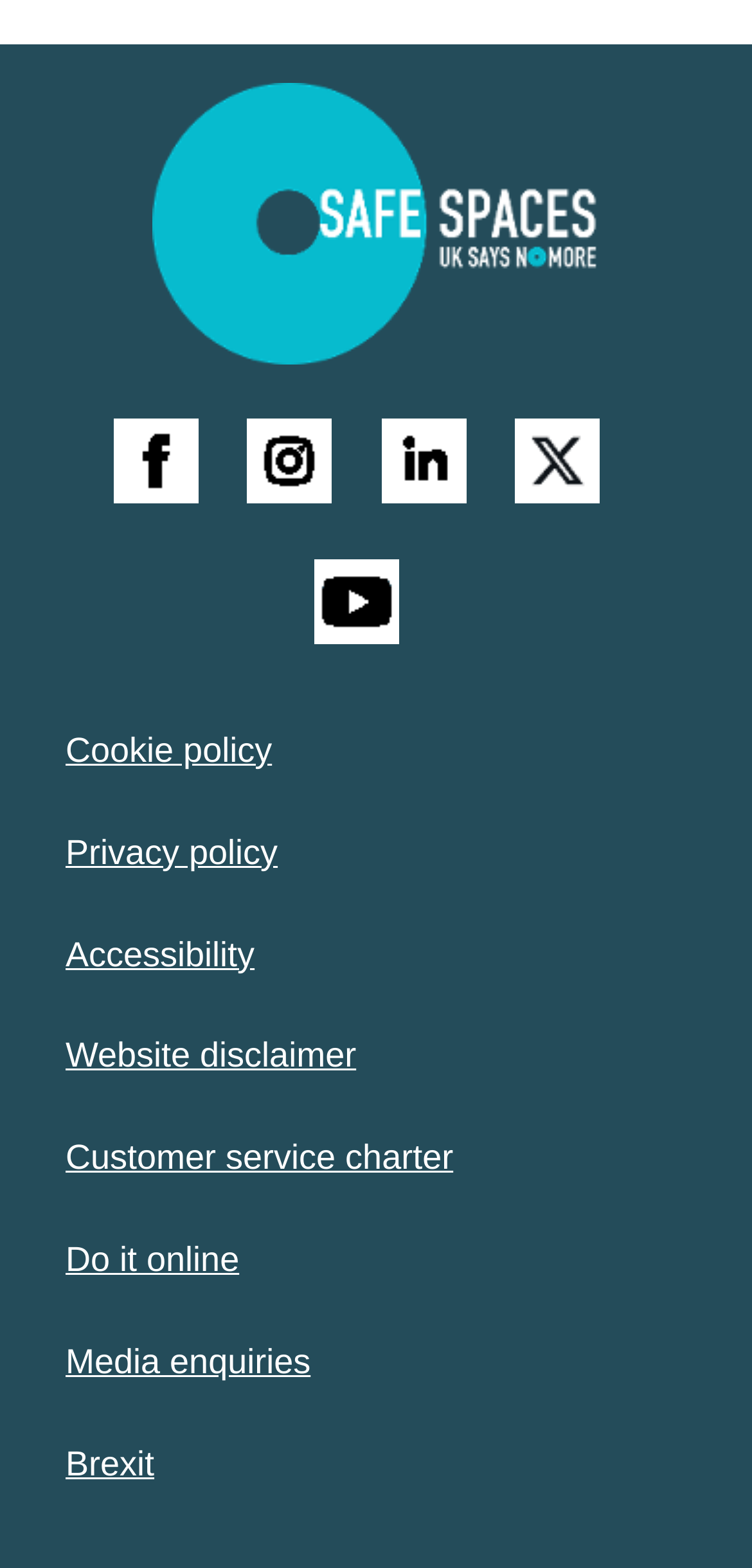Answer the following in one word or a short phrase: 
What is the topmost element on the page?

Image 'Open Safe Spaces'